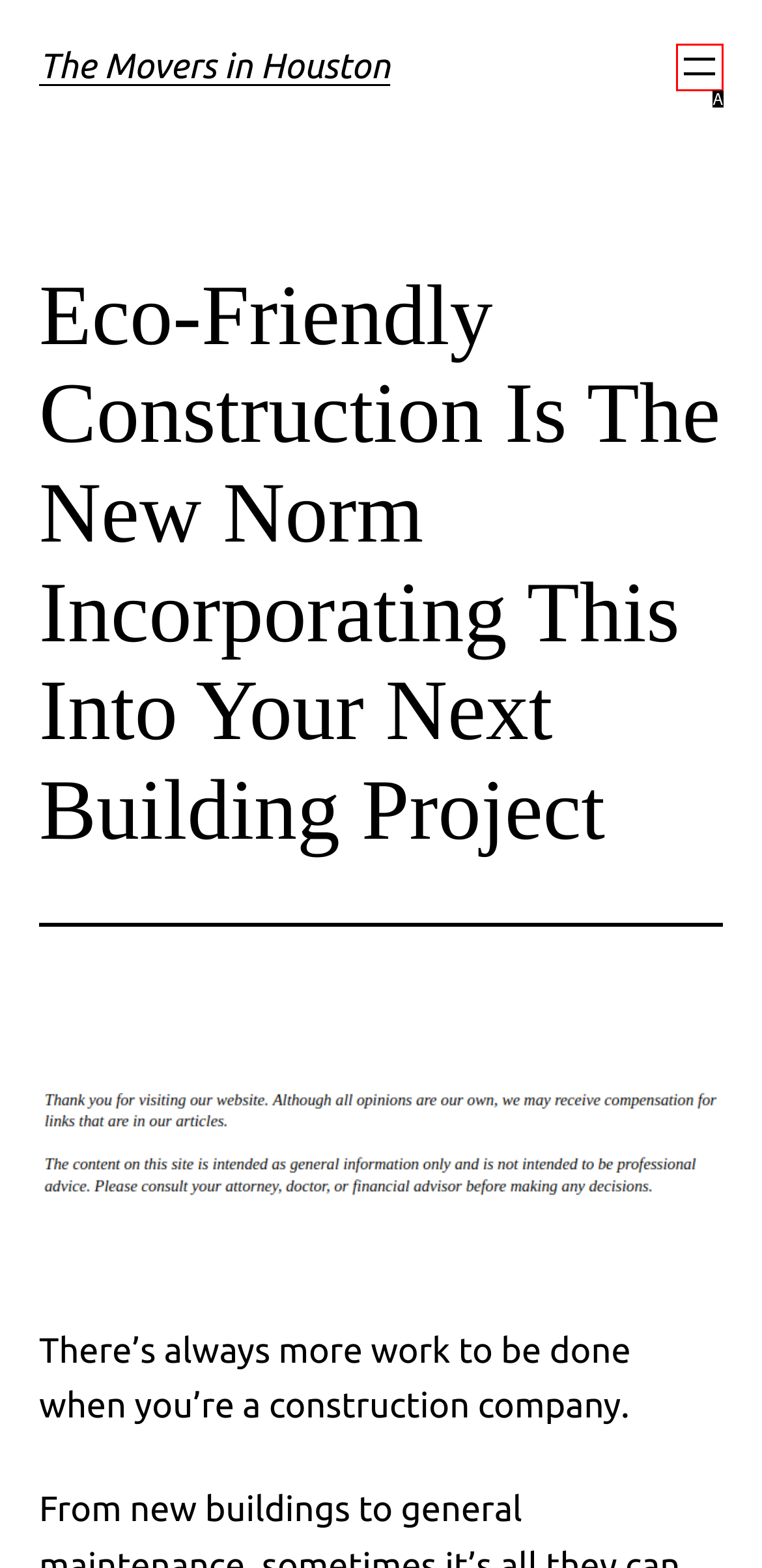Identify the option that corresponds to the description: aria-label="Open menu" 
Provide the letter of the matching option from the available choices directly.

A